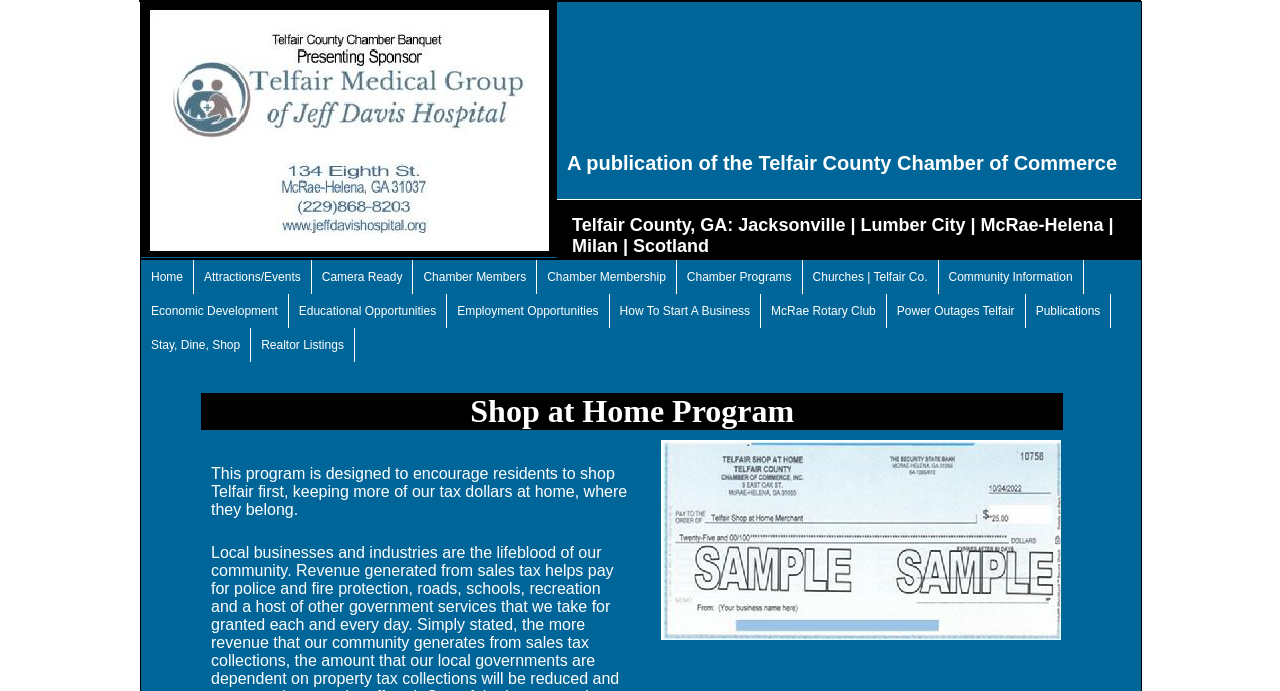Can you specify the bounding box coordinates for the region that should be clicked to fulfill this instruction: "Click on Home".

[0.11, 0.376, 0.152, 0.425]